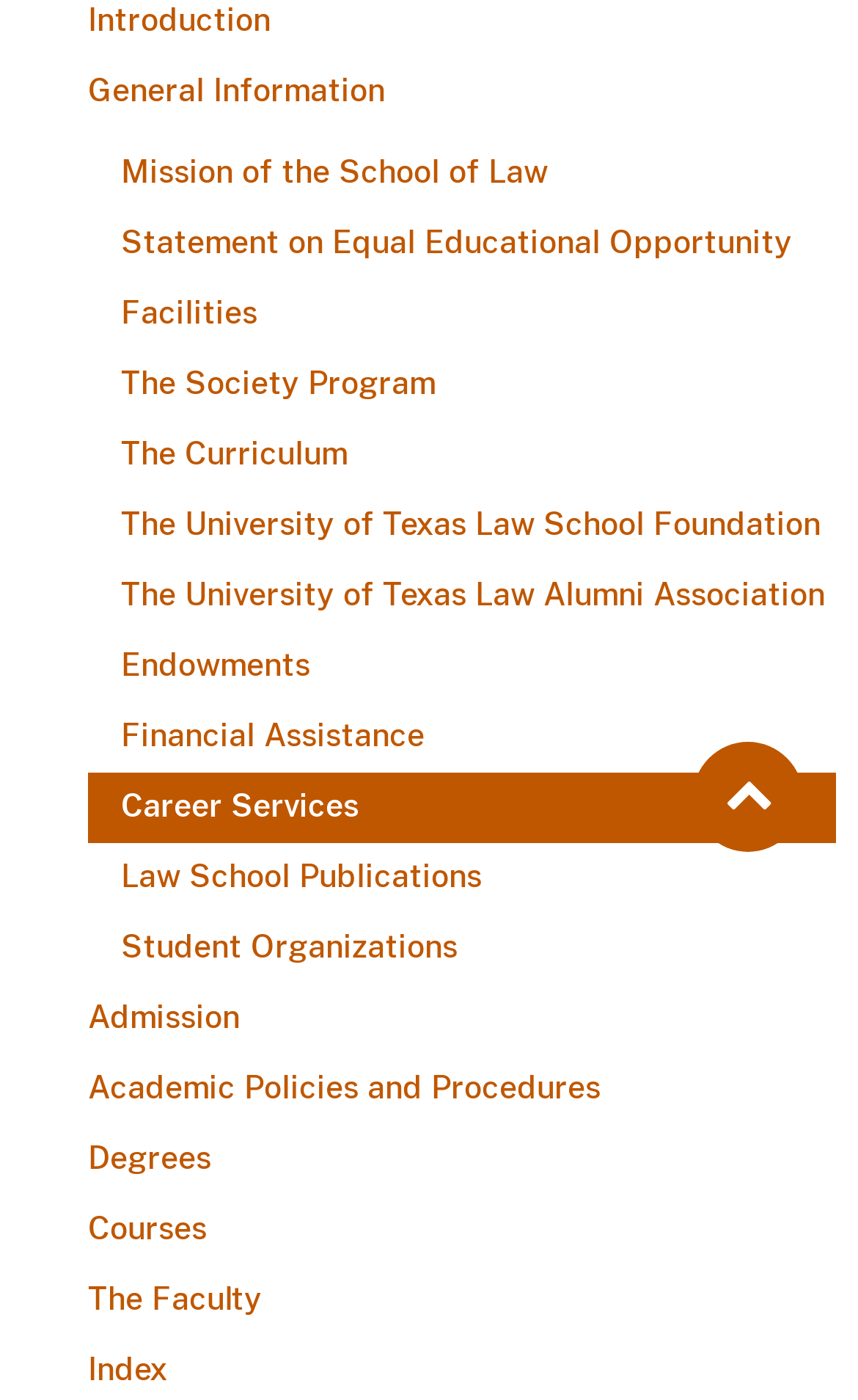Bounding box coordinates are specified in the format (top-left x, top-left y, bottom-right x, bottom-right y). All values are floating point numbers bounded between 0 and 1. Please provide the bounding box coordinate of the region this sentence describes: complete our quick survey

None